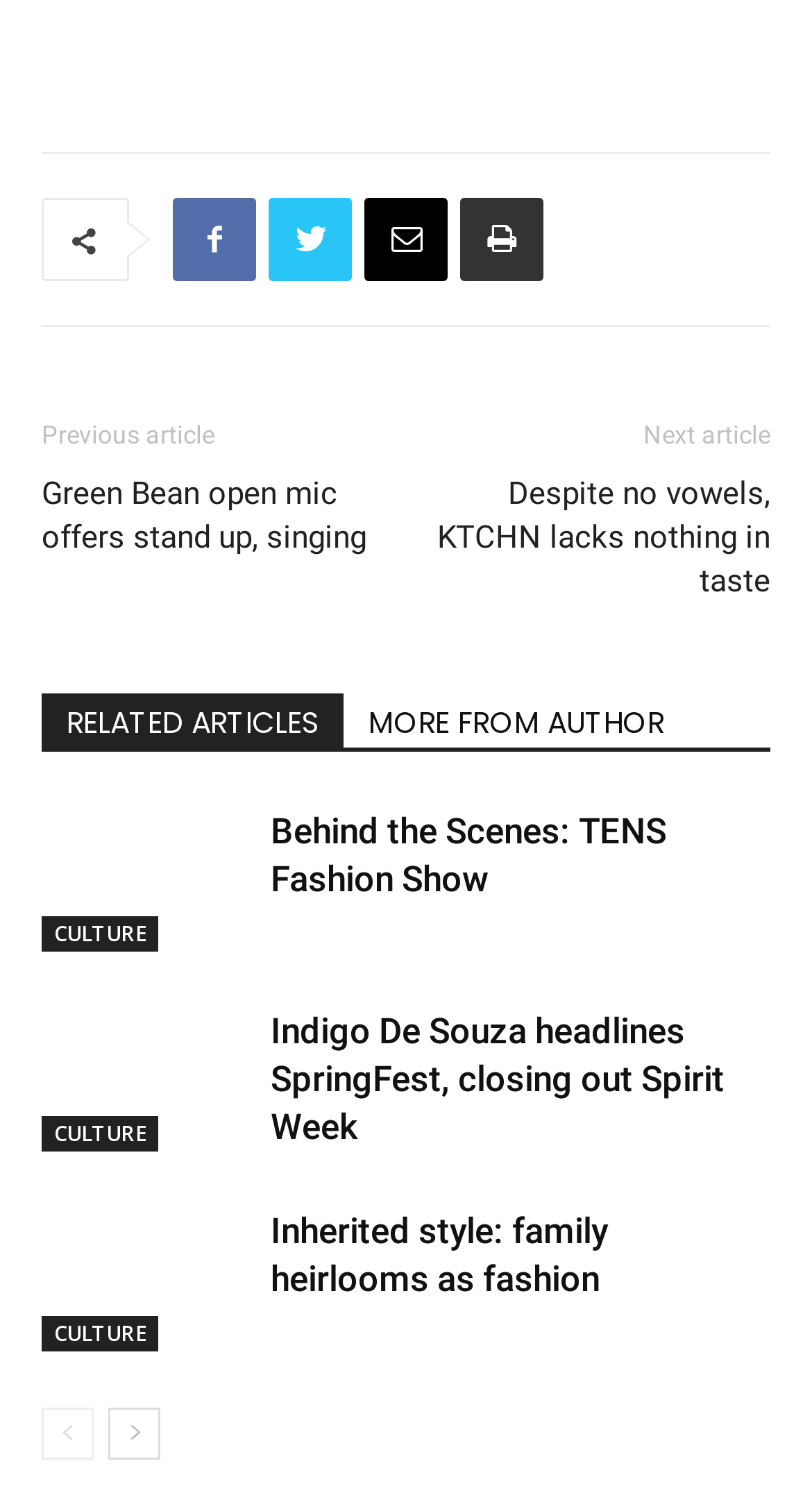How many social media links are present in the footer?
Use the image to answer the question with a single word or phrase.

5